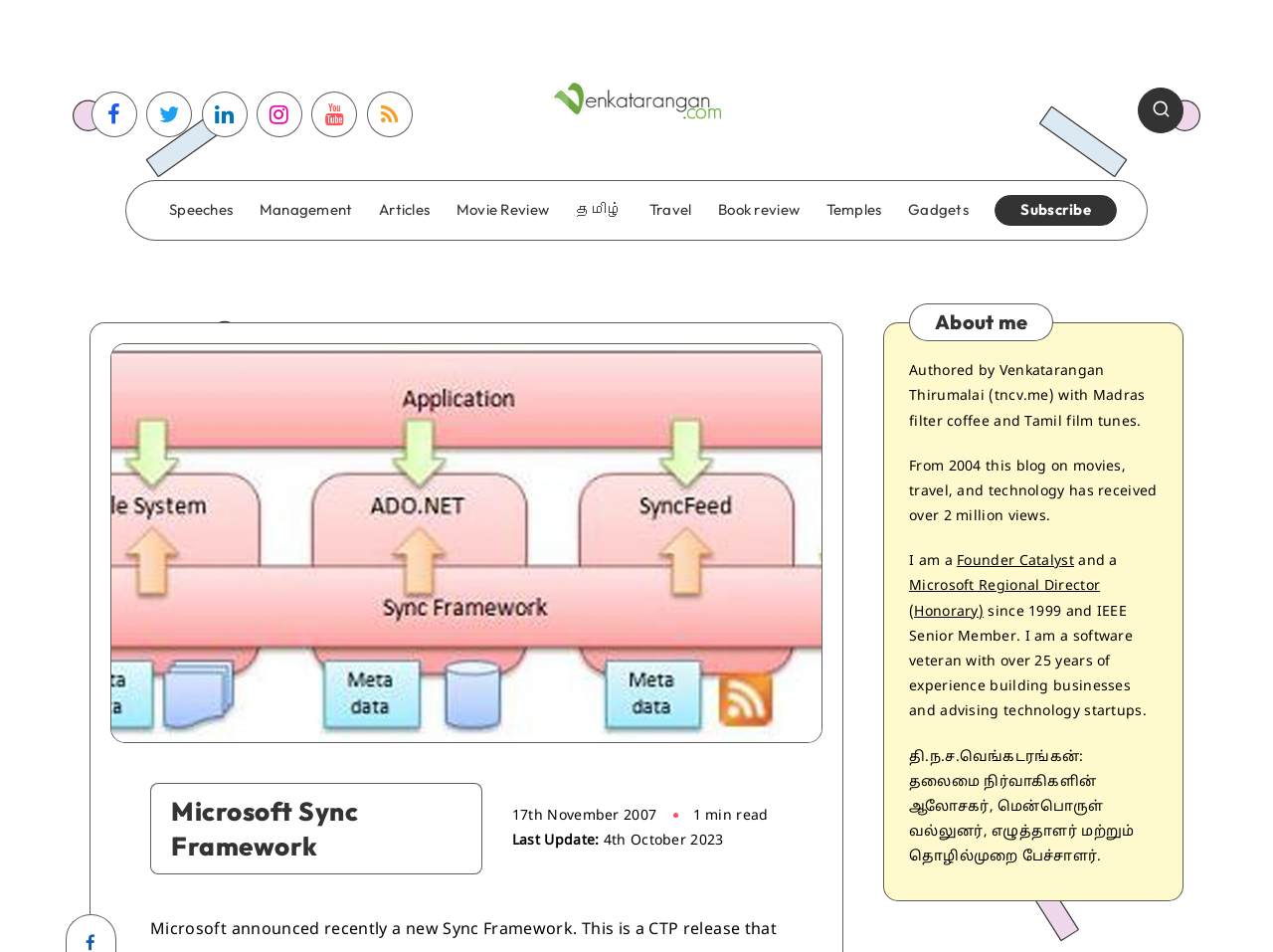Locate the bounding box coordinates of the item that should be clicked to fulfill the instruction: "Read about the author".

[0.714, 0.319, 0.827, 0.359]